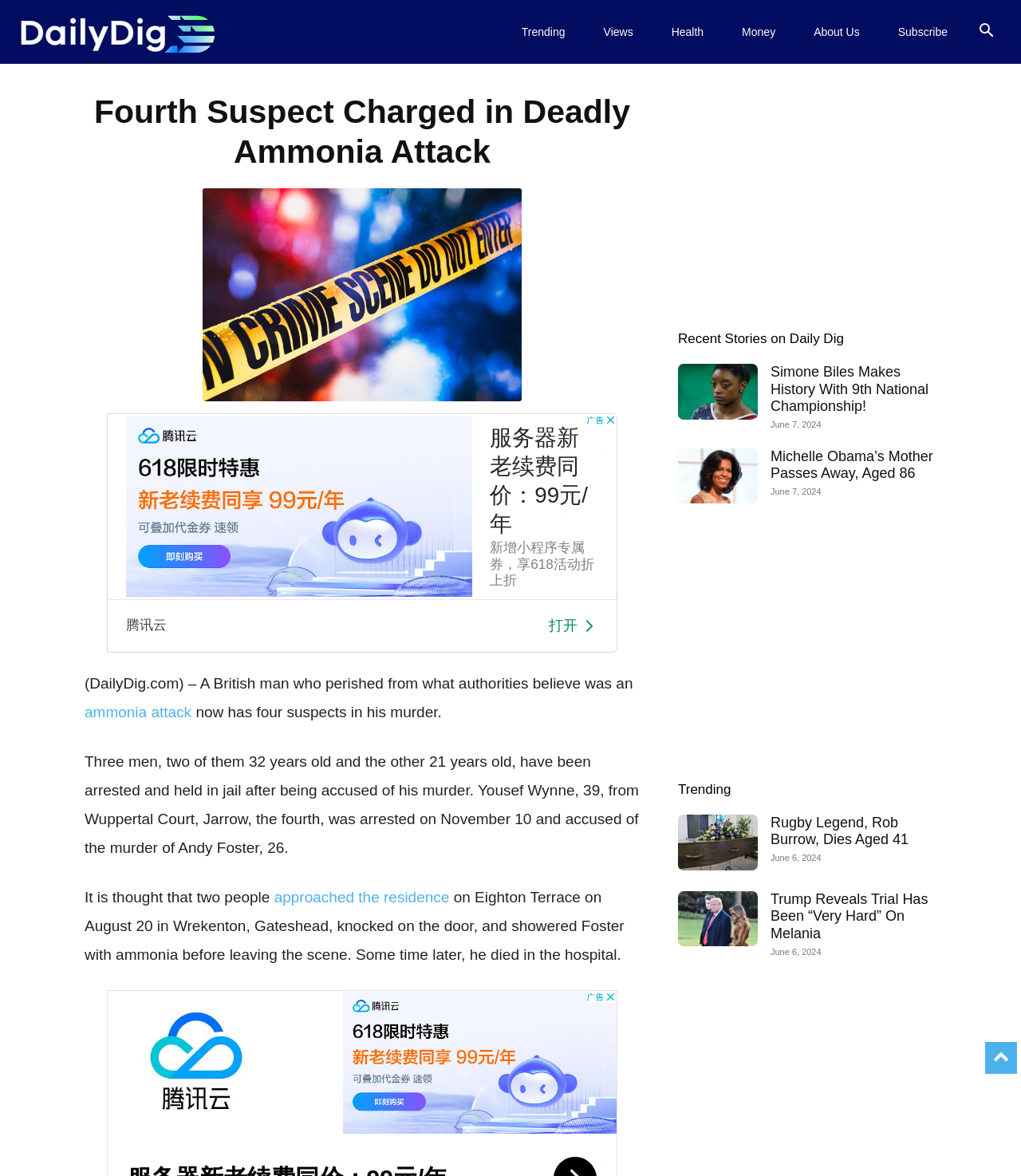What is the date of the news article about Simone Biles?
Refer to the image and answer the question using a single word or phrase.

June 7, 2024